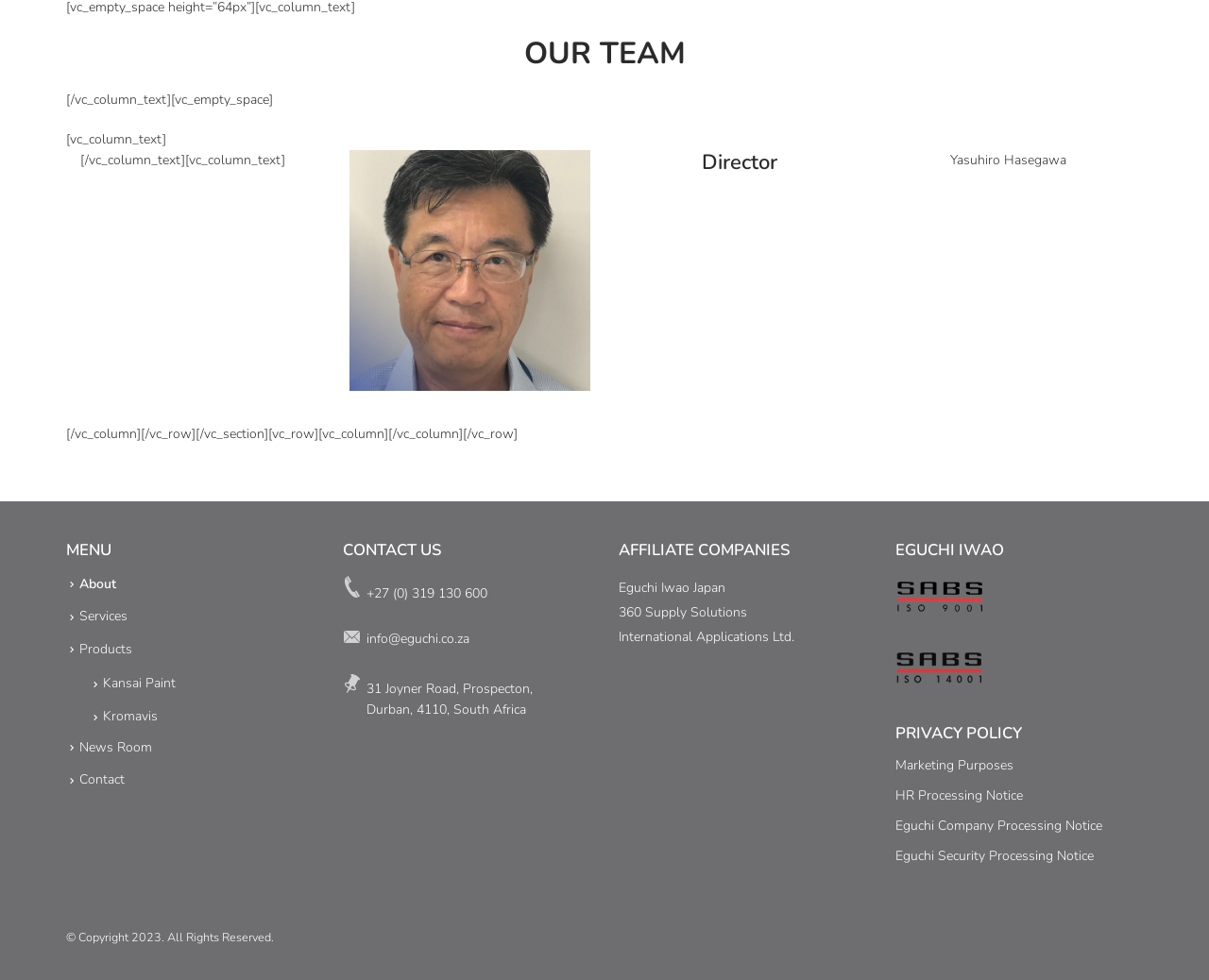Give a one-word or short phrase answer to the question: 
What is the name of the company?

Eguchi